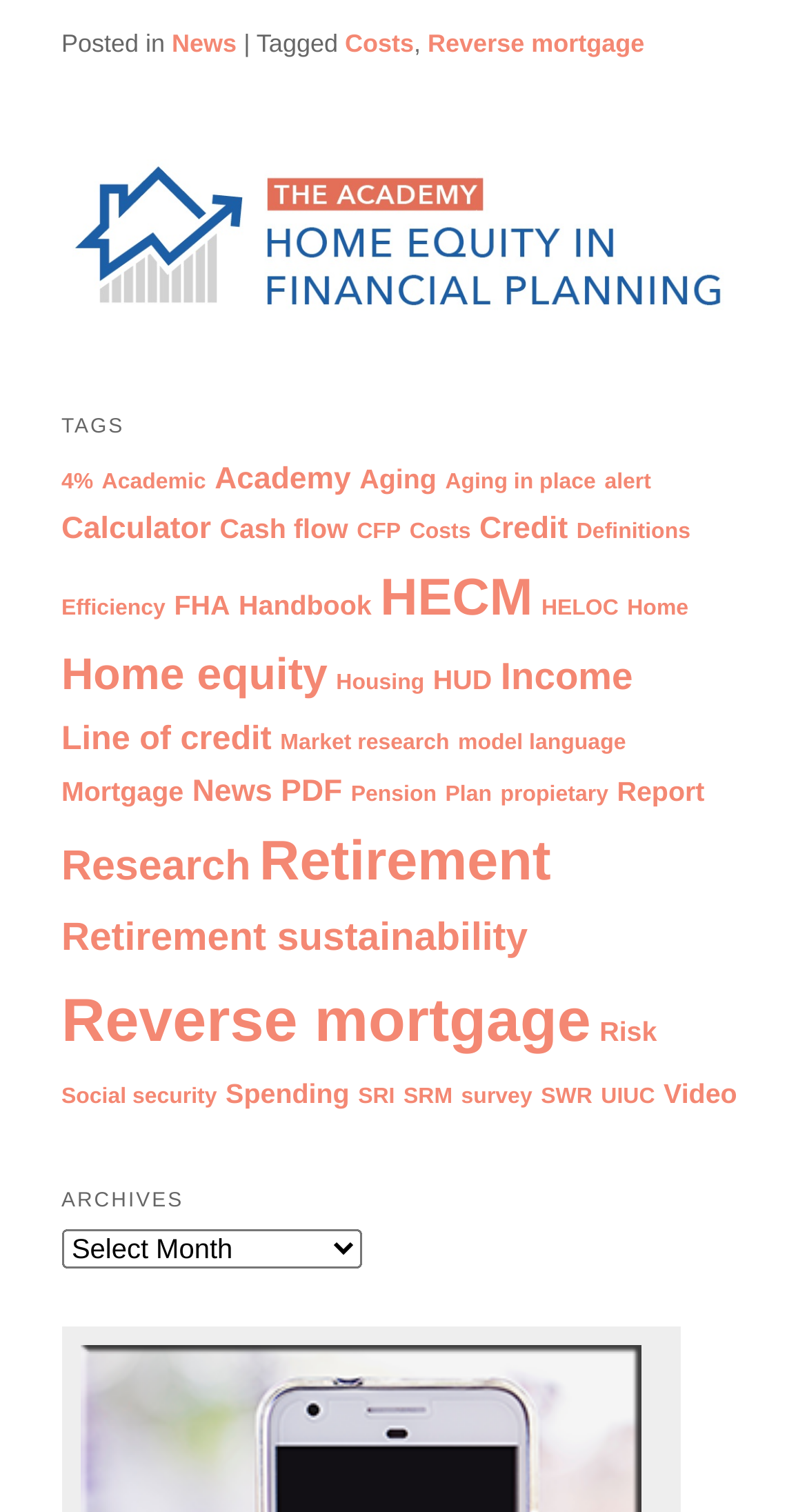Please identify the bounding box coordinates of where to click in order to follow the instruction: "Click on the 'HECM' link".

[0.471, 0.376, 0.66, 0.414]